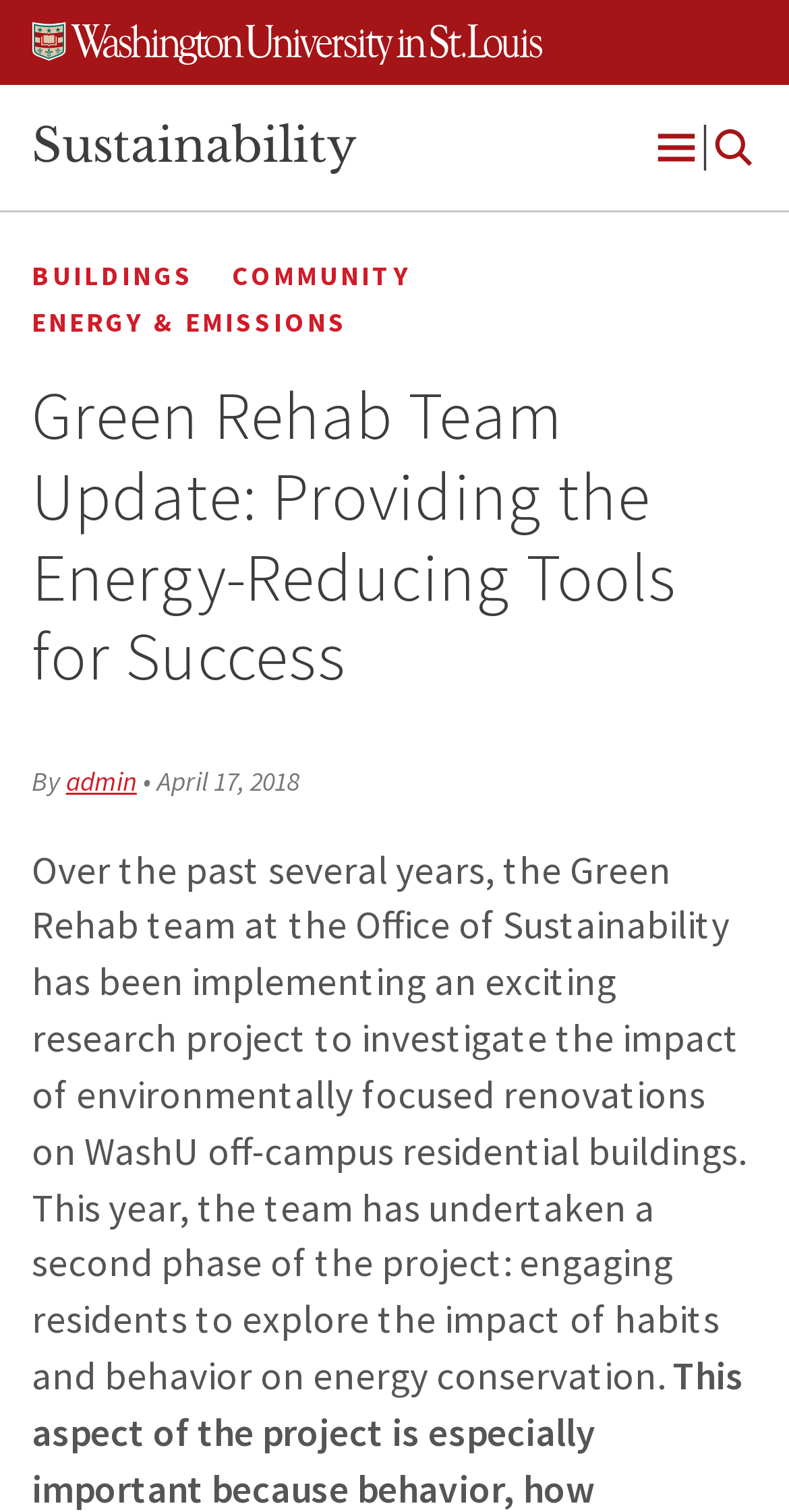Write an elaborate caption that captures the essence of the webpage.

The webpage is about the Green Rehab team's update on their research project, providing energy-reducing tools for success. At the top left corner, there are three "Skip to" links: "Skip to content", "Skip to search", and "Skip to footer". Next to these links, there is a Washington University in St. Louis logo. Below the logo, there is a link to "Sustainability". On the top right corner, there is an "Open Menu" button with an icon.

The main content of the webpage is divided into sections. The first section is a header with several links: "BUILDINGS", "COMMUNITY", "ENERGY & EMISSIONS". Below the header, there is a title "Green Rehab Team Update: Providing the Energy-Reducing Tools for Success". The title is followed by a paragraph of text that describes the Green Rehab team's research project, which investigates the impact of environmentally focused renovations on WashU off-campus residential buildings. The text also mentions that the team has undertaken a second phase of the project, engaging residents to explore the impact of habits and behavior on energy conservation.

The author of the article is mentioned as "admin", and the article was published on April 17, 2018.